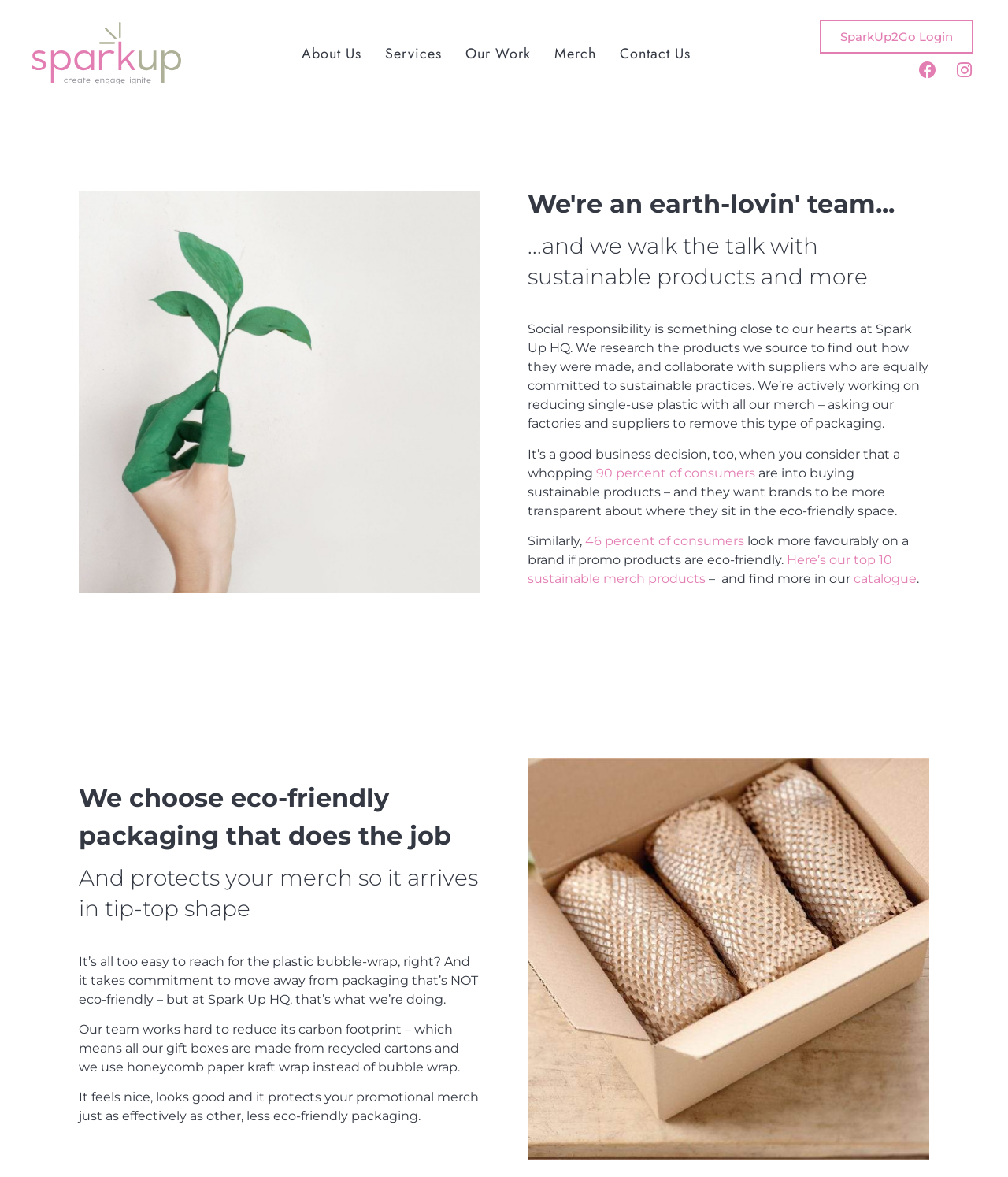Please identify the bounding box coordinates of where to click in order to follow the instruction: "Visit Facebook page".

[0.912, 0.052, 0.929, 0.067]